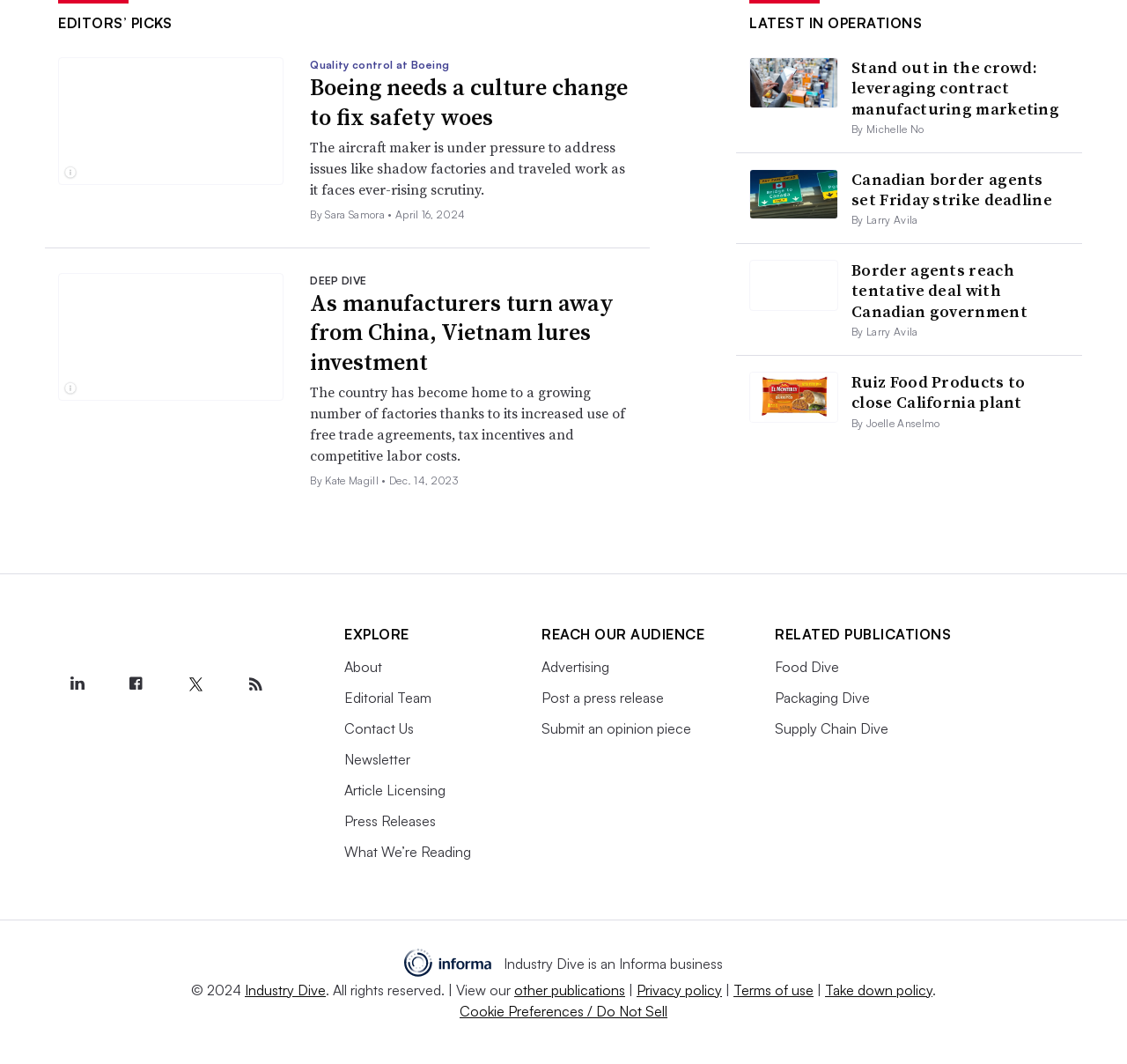Could you indicate the bounding box coordinates of the region to click in order to complete this instruction: "Click on 'EDITORS’ PICKS'".

[0.052, 0.013, 0.153, 0.03]